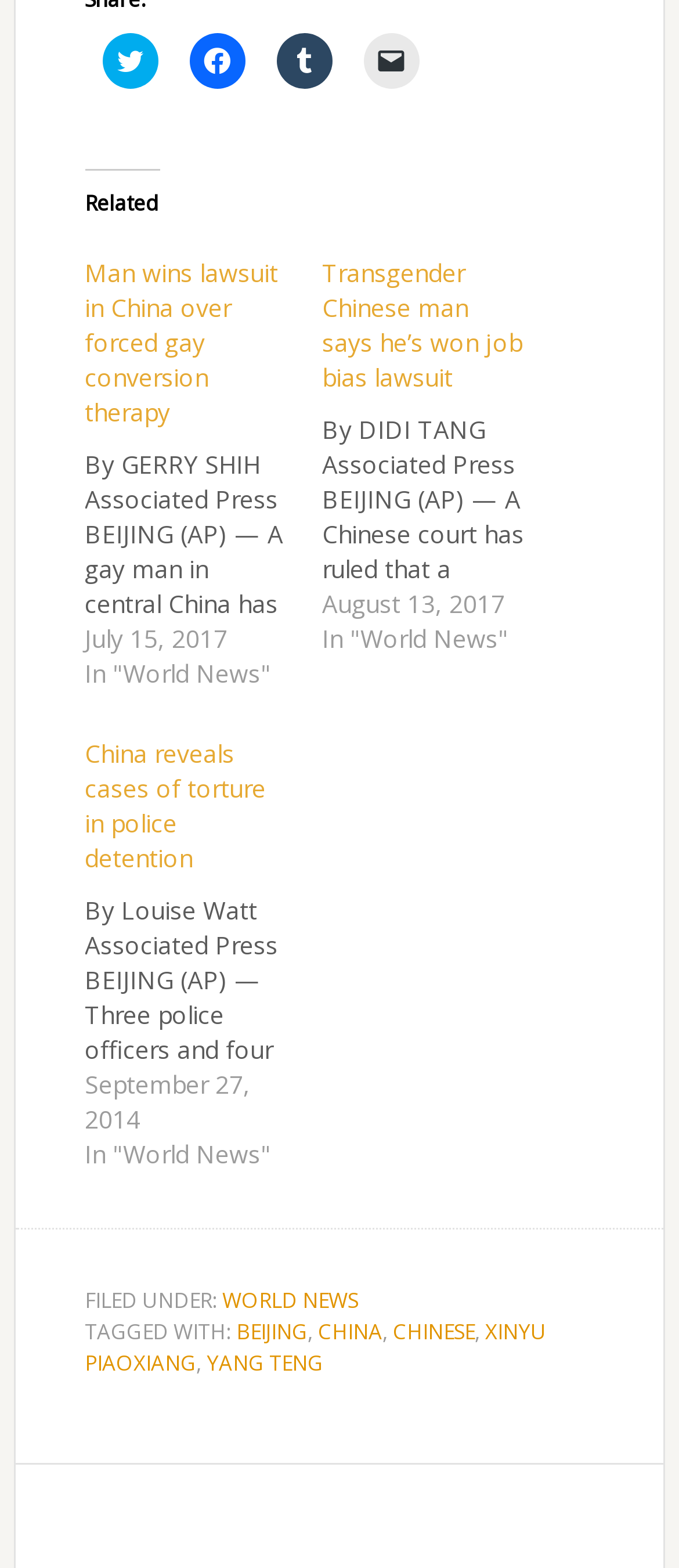With reference to the screenshot, provide a detailed response to the question below:
Who is the author of the news article 'Man wins lawsuit in China over forced gay conversion therapy'?

I found this answer by looking at the StaticText element 'By GERRY SHIH Associated Press' associated with the heading 'Man wins lawsuit in China over forced gay conversion therapy', which suggests that the author of the news article is GERRY SHIH.